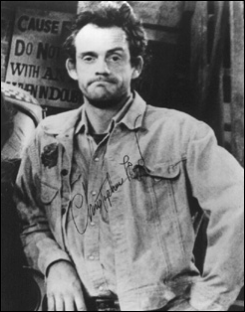Offer a detailed narrative of the image's content.

The image features a black and white portrait of Christopher Lloyd as Jim Ignatowski, a character from the iconic television series "Taxi". In the photo, Lloyd showcases a distinctive expression, characterized by a slightly furrowed brow and a casual pose, leaning slightly to one side with arms relaxed. He is dressed in a denim jacket, embodying the laid-back vibe of his character. This portrayal is reflective of Ignatowski's quirky and unconventional personality, which has captivated audiences since the show's original airing. The signature in the foreground adds a personal touch, hinting at the actor’s acknowledgment of his fans. Lloyd, born on October 22, 1938, is celebrated not only for this role but also for his memorable performances in the "Back to the Future" series and other notable productions.